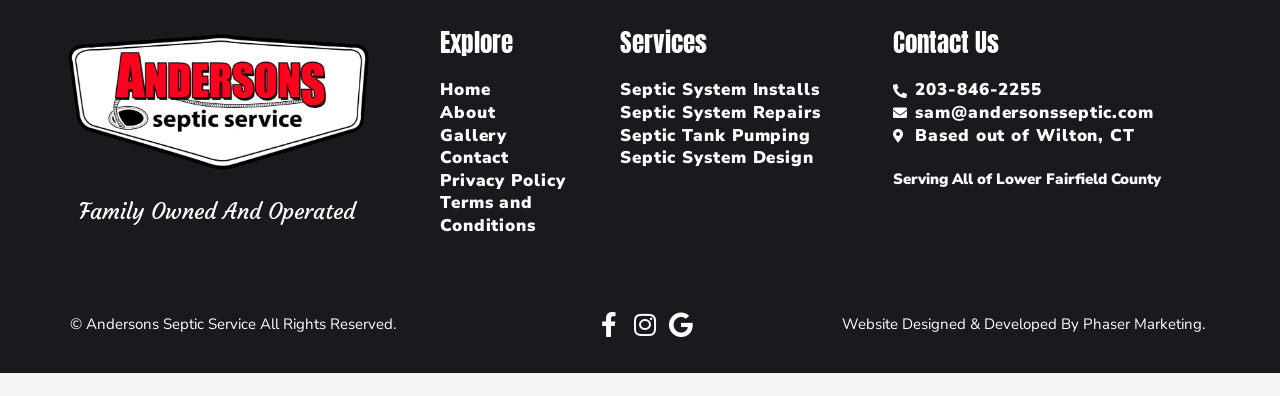Based on the provided description, "Septic System Installs", find the bounding box of the corresponding UI element in the screenshot.

[0.484, 0.219, 0.697, 0.281]